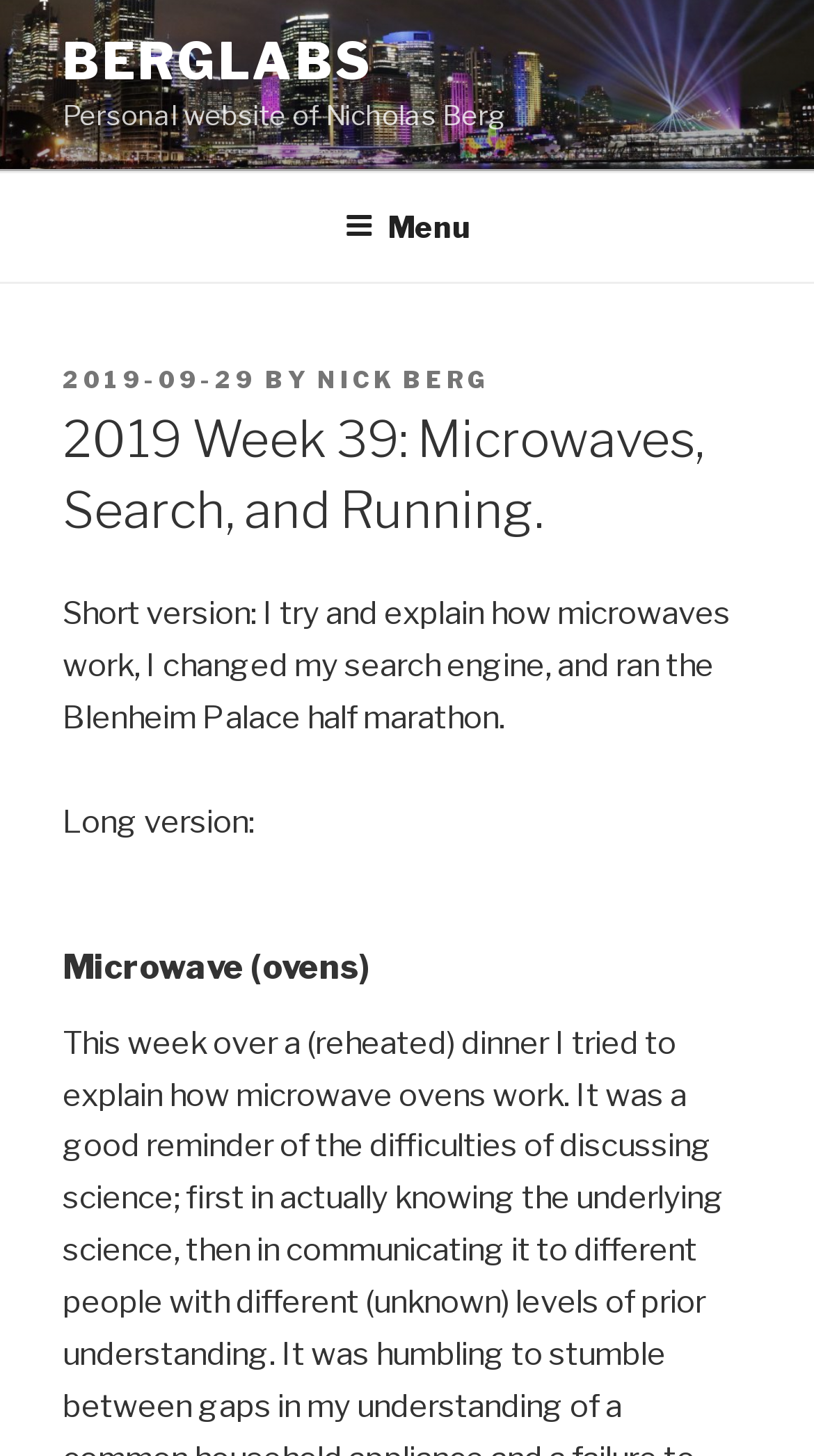What is the date of the posted article?
By examining the image, provide a one-word or phrase answer.

2019-09-29